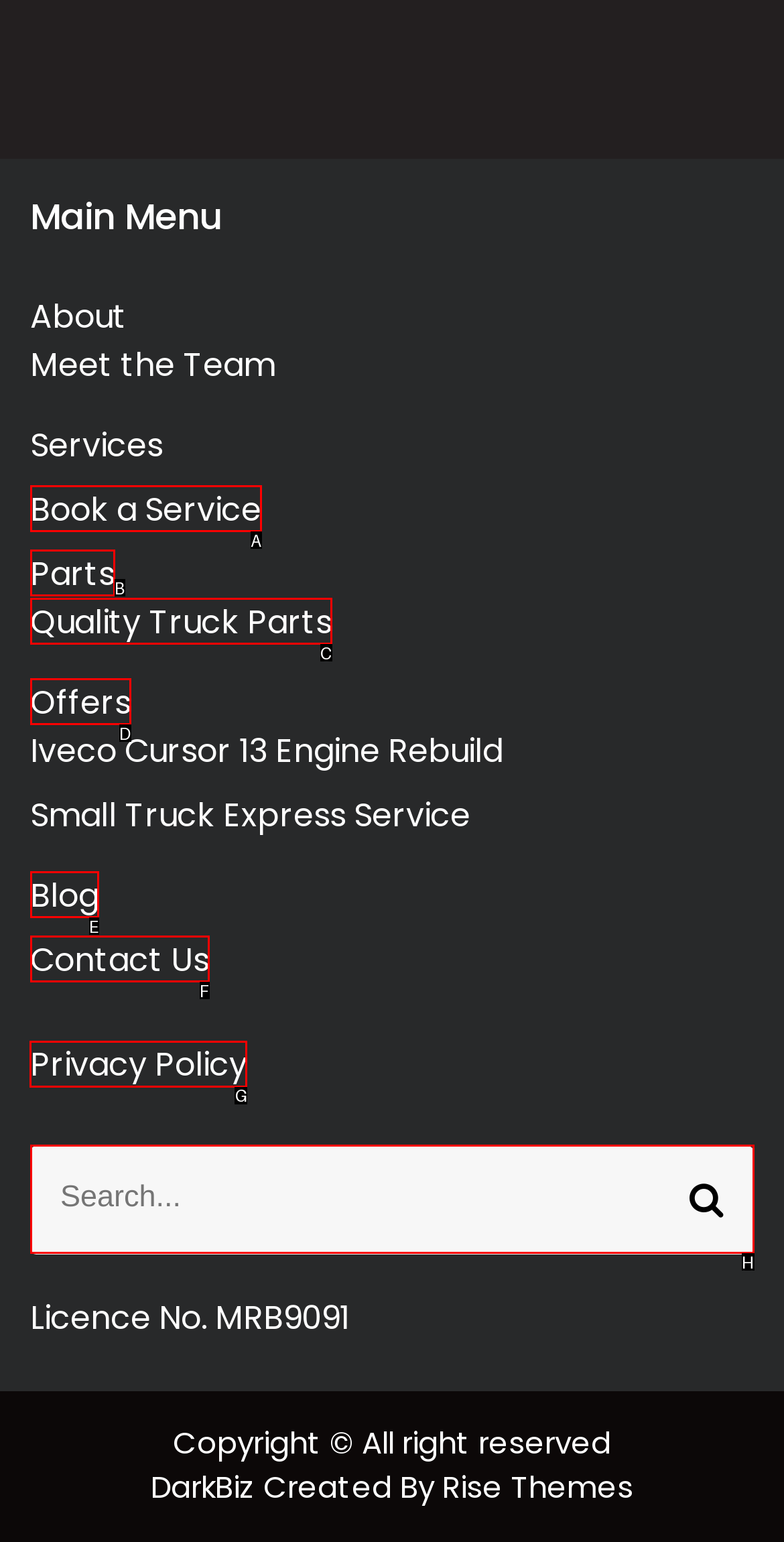Indicate the HTML element that should be clicked to perform the task: Check the Privacy Policy Reply with the letter corresponding to the chosen option.

G